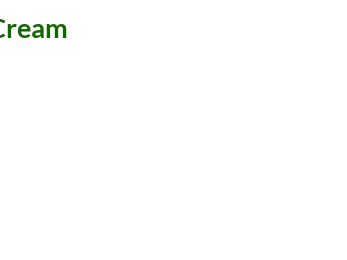List and describe all the prominent features within the image.

This image showcases the branding of "Permanent Hair Removal Cream" by Cure Herbals. It features a clean and minimalistic design, emphasizing the product's name in a bold green font, which conveys a sense of naturalness and freshness. The background is kept simple, allowing for an unobstructed focus on the product title. The overall presentation suggests a commitment to high-quality, effective skincare solutions. This product is marketed as a safe and natural alternative for hair removal, aligning with current consumer preferences for herbal and non-toxic beauty products.